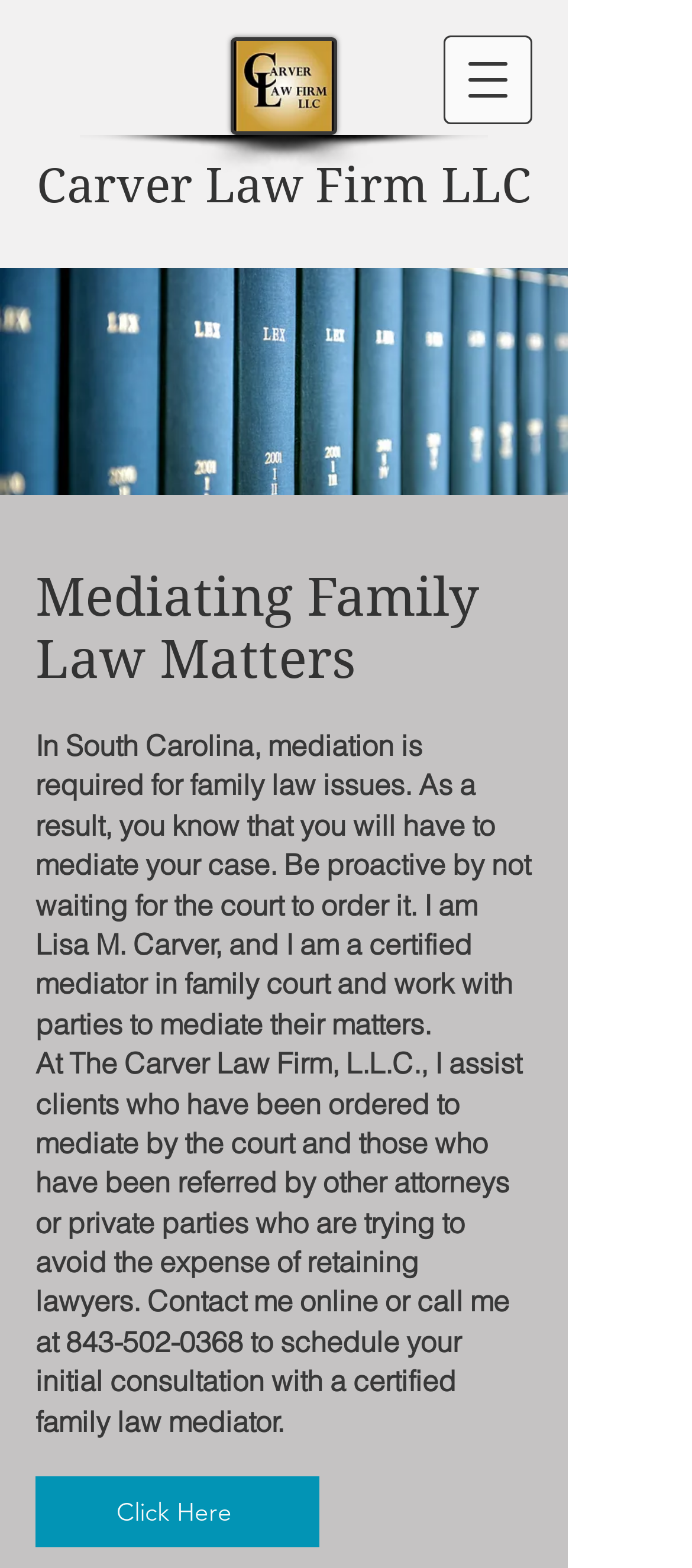What is the name of the law firm?
Give a detailed explanation using the information visible in the image.

I found the answer by looking at the heading element with the text 'Carver Law Firm LLC' and also the link element with the same text, which suggests that it is the name of the law firm.